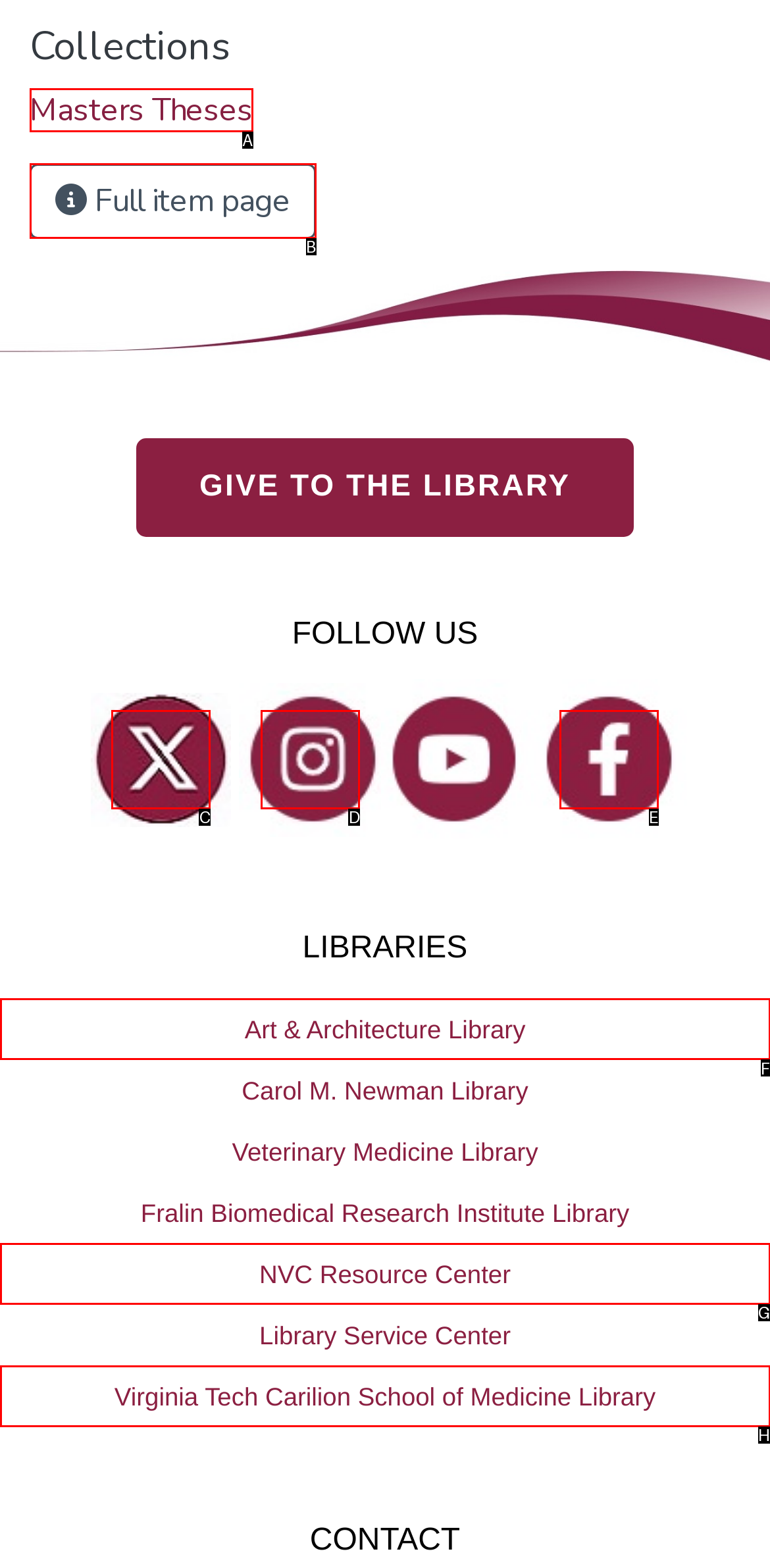Among the marked elements in the screenshot, which letter corresponds to the UI element needed for the task: Go to Art & Architecture Library?

F